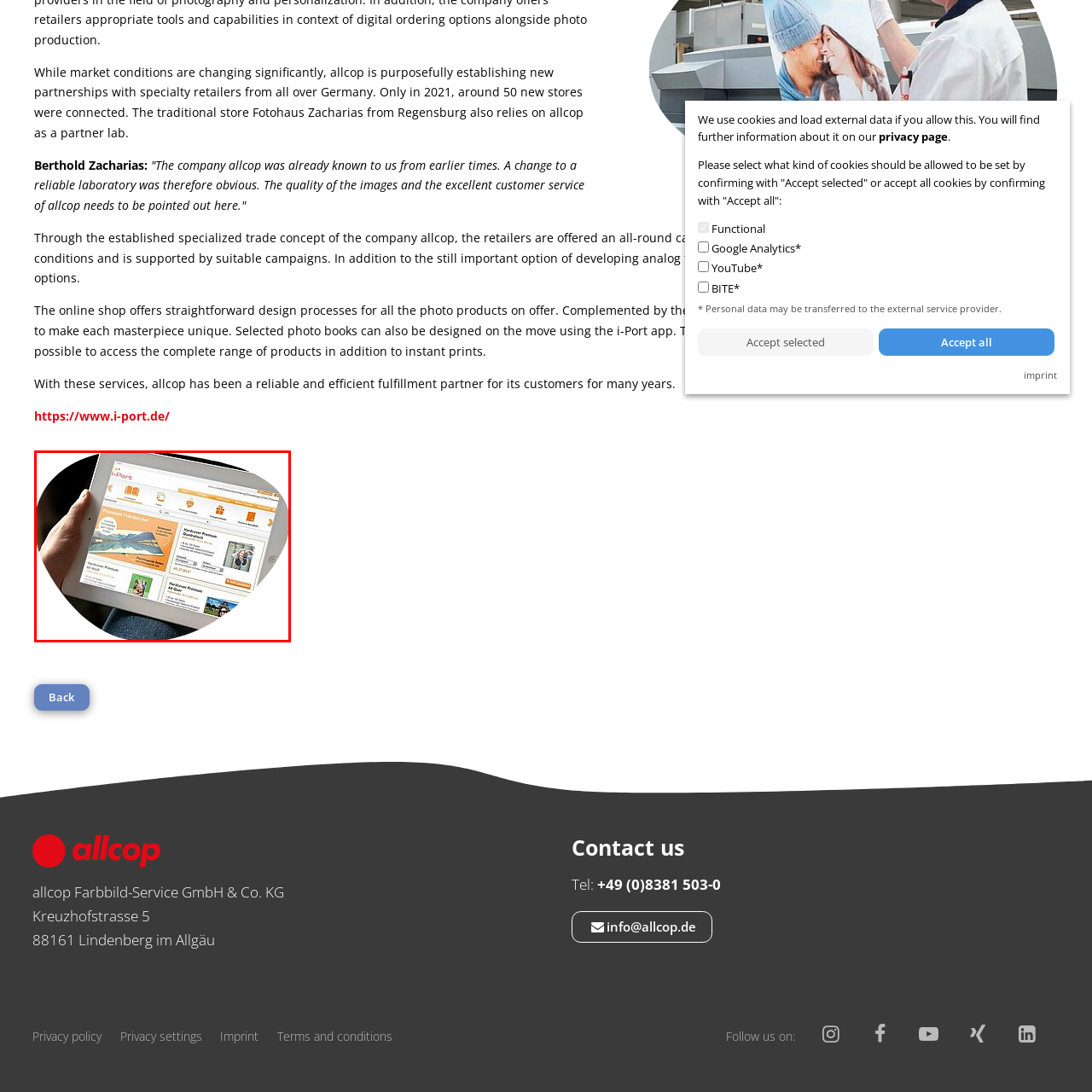Describe extensively the image that is contained within the red box.

The image depicts a user holding a tablet displaying the i-Port online shop interface, specifically showcasing a variety of premium photo products. The screen features a bright, user-friendly layout filled with promotional offers, including options for photo books and other personalized photo items. This visual highlights the accessible design and purchasing functionality offered by the platform, emphasizing how customers can effortlessly create and enhance their photo products. The scene vividly illustrates the convenience and modernity of digital ordering in the photo retail business, aligning with allcop's commitment to providing comprehensive services that meet current market demands.